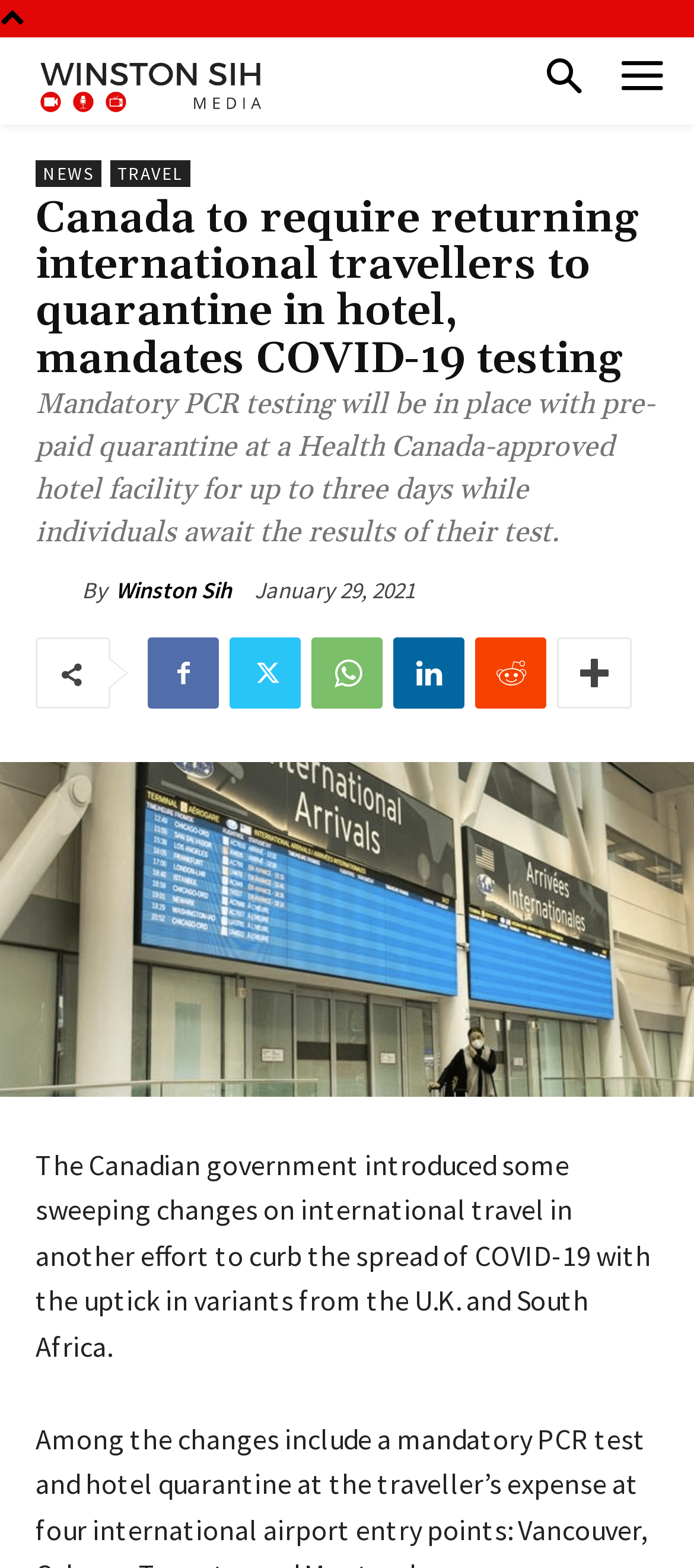Provide the bounding box coordinates for the area that should be clicked to complete the instruction: "Click the TRAVEL link".

[0.159, 0.102, 0.274, 0.119]